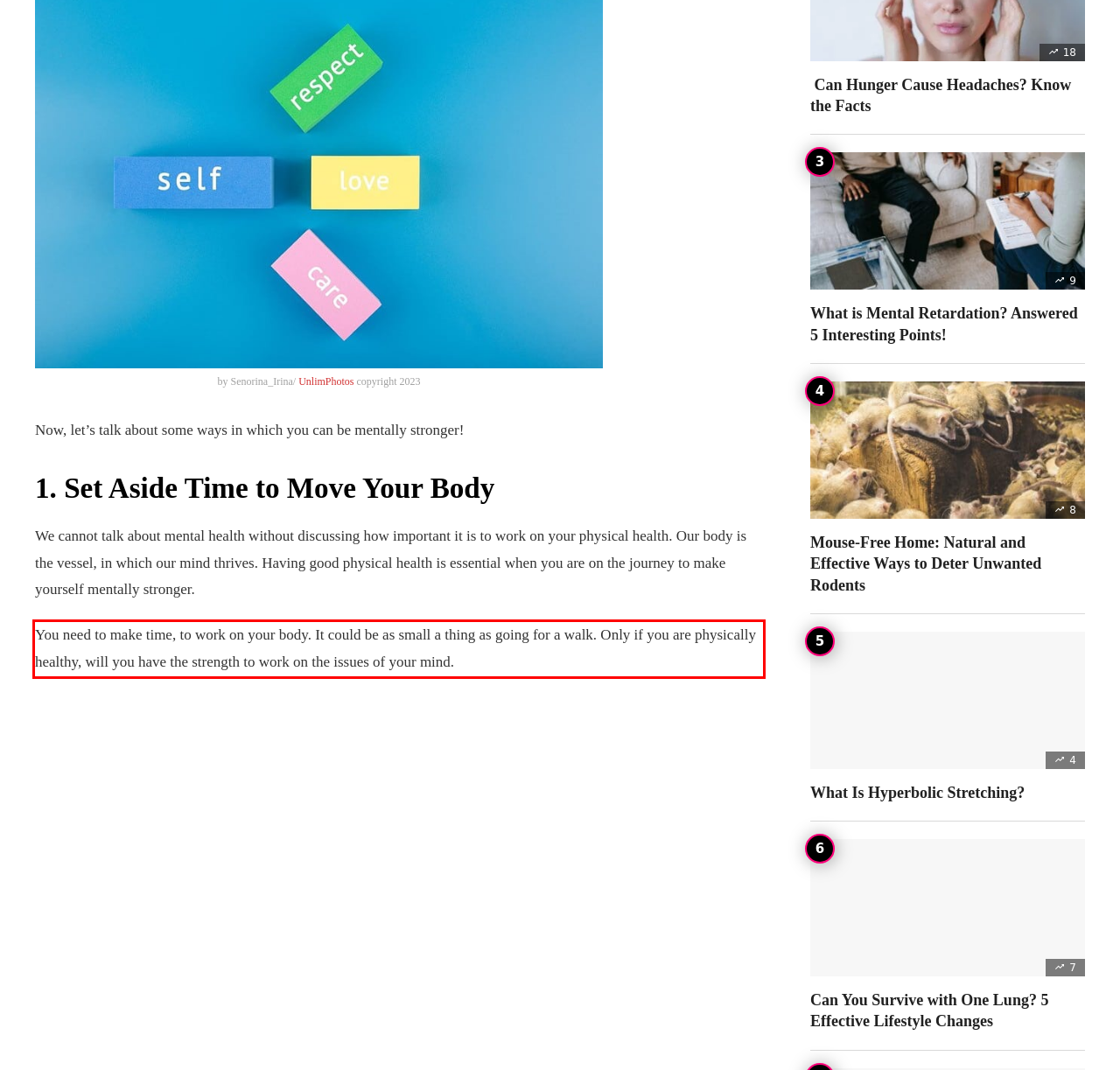Within the screenshot of the webpage, there is a red rectangle. Please recognize and generate the text content inside this red bounding box.

You need to make time, to work on your body. It could be as small a thing as going for a walk. Only if you are physically healthy, will you have the strength to work on the issues of your mind.